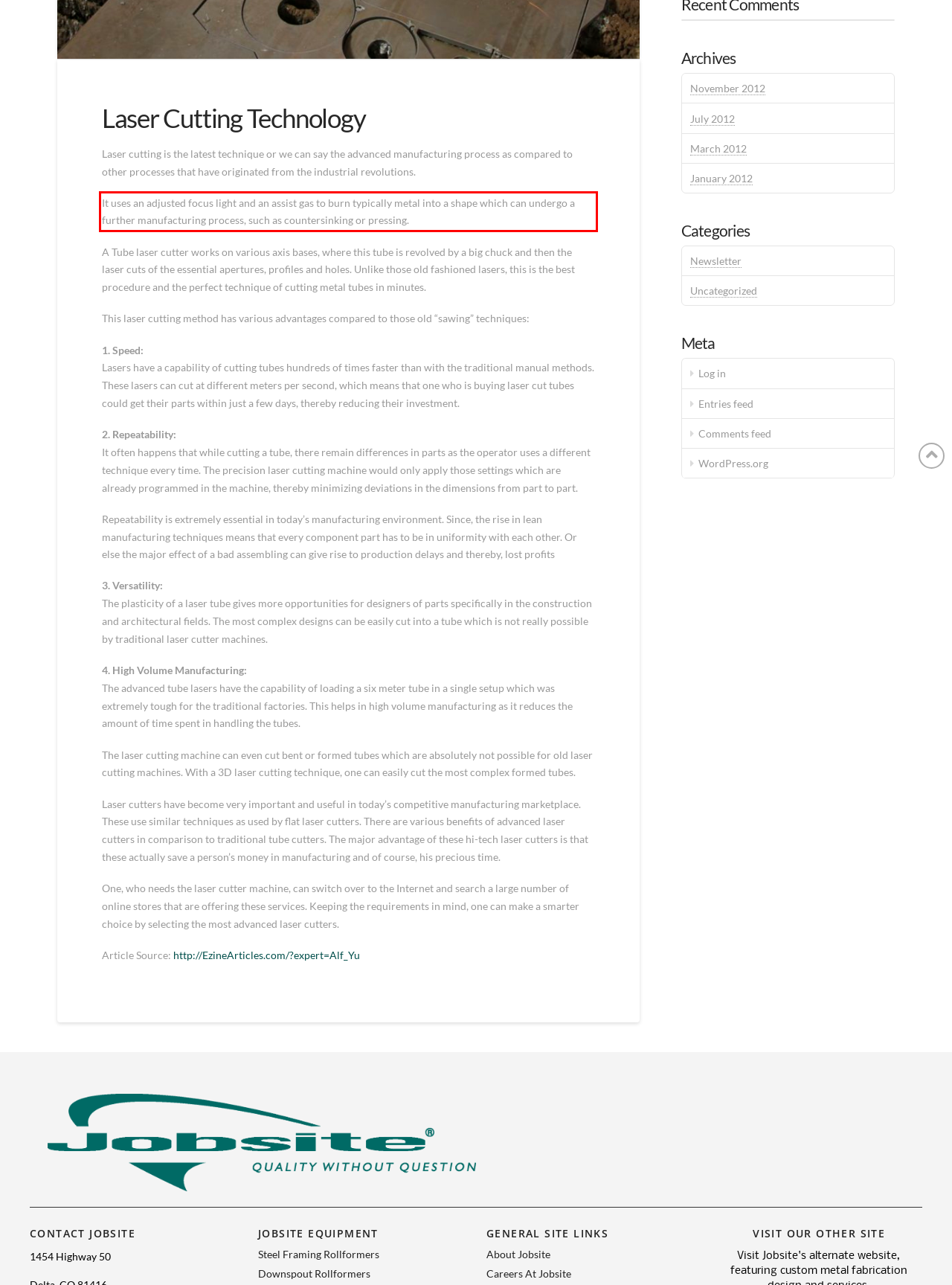You are presented with a webpage screenshot featuring a red bounding box. Perform OCR on the text inside the red bounding box and extract the content.

It uses an adjusted focus light and an assist gas to burn typically metal into a shape which can undergo a further manufacturing process, such as countersinking or pressing.